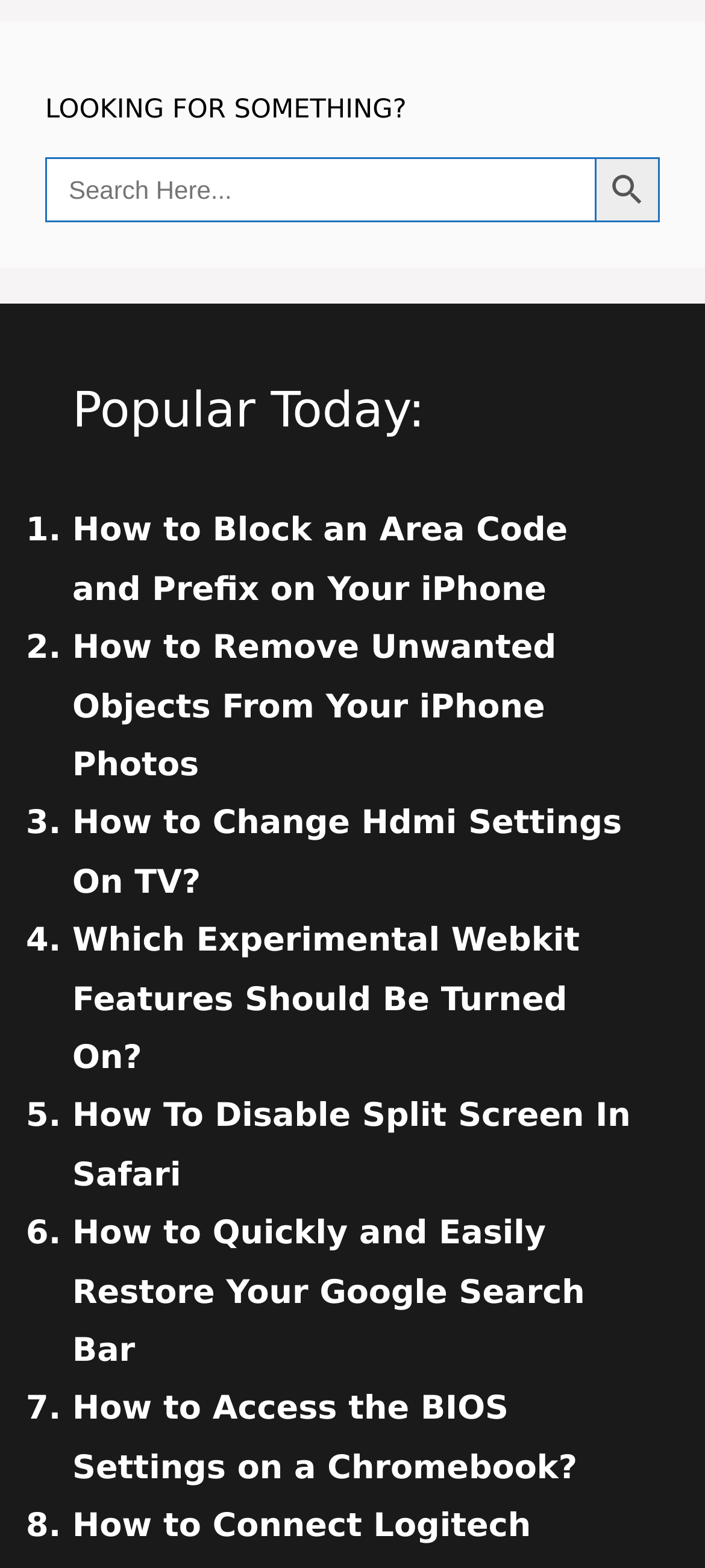Respond to the following question with a brief word or phrase:
Are the popular articles listed in any particular order?

Numbered list